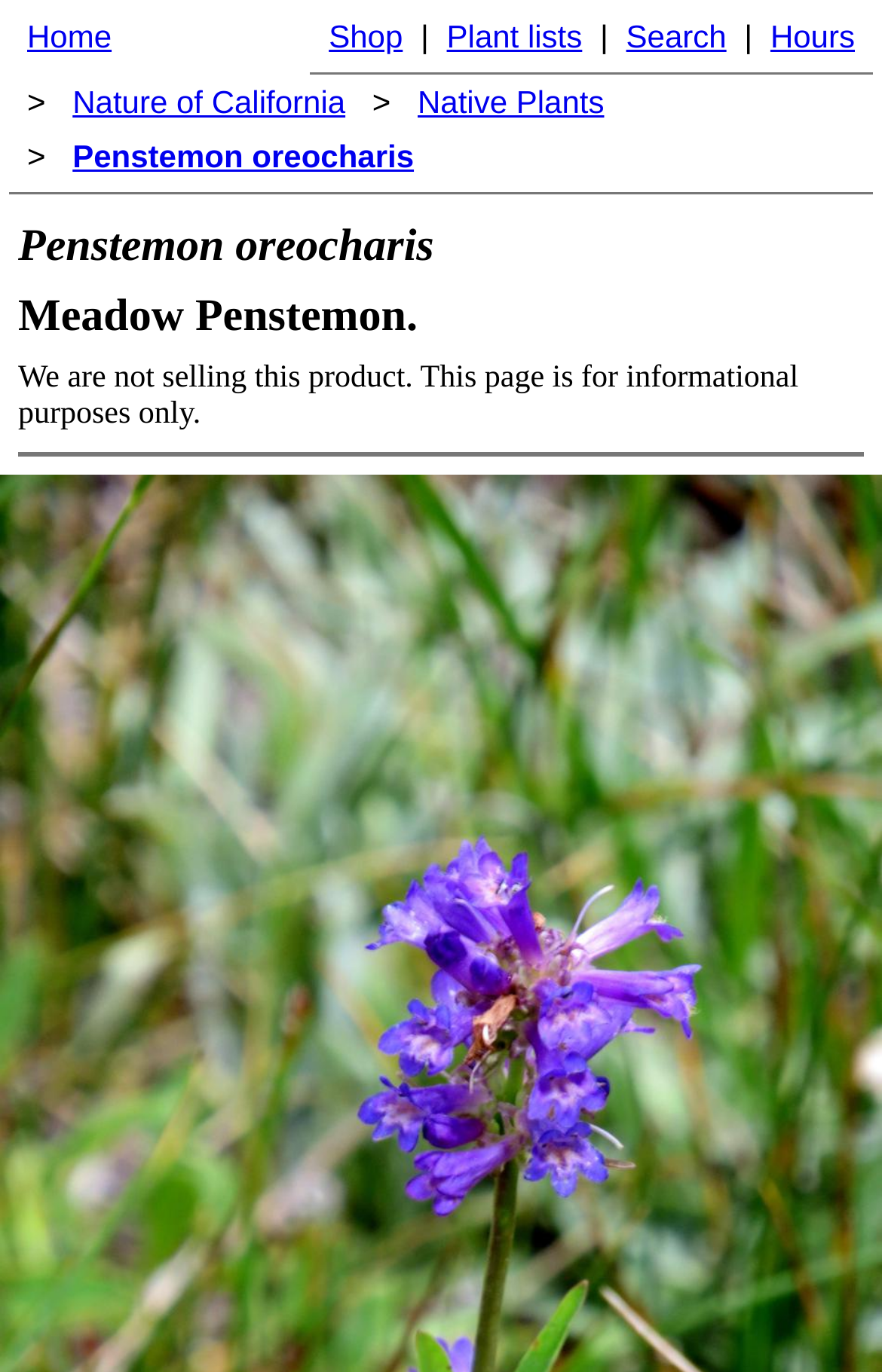Give a one-word or short phrase answer to this question: 
What is the parent category of the plant on this webpage?

Nature of California